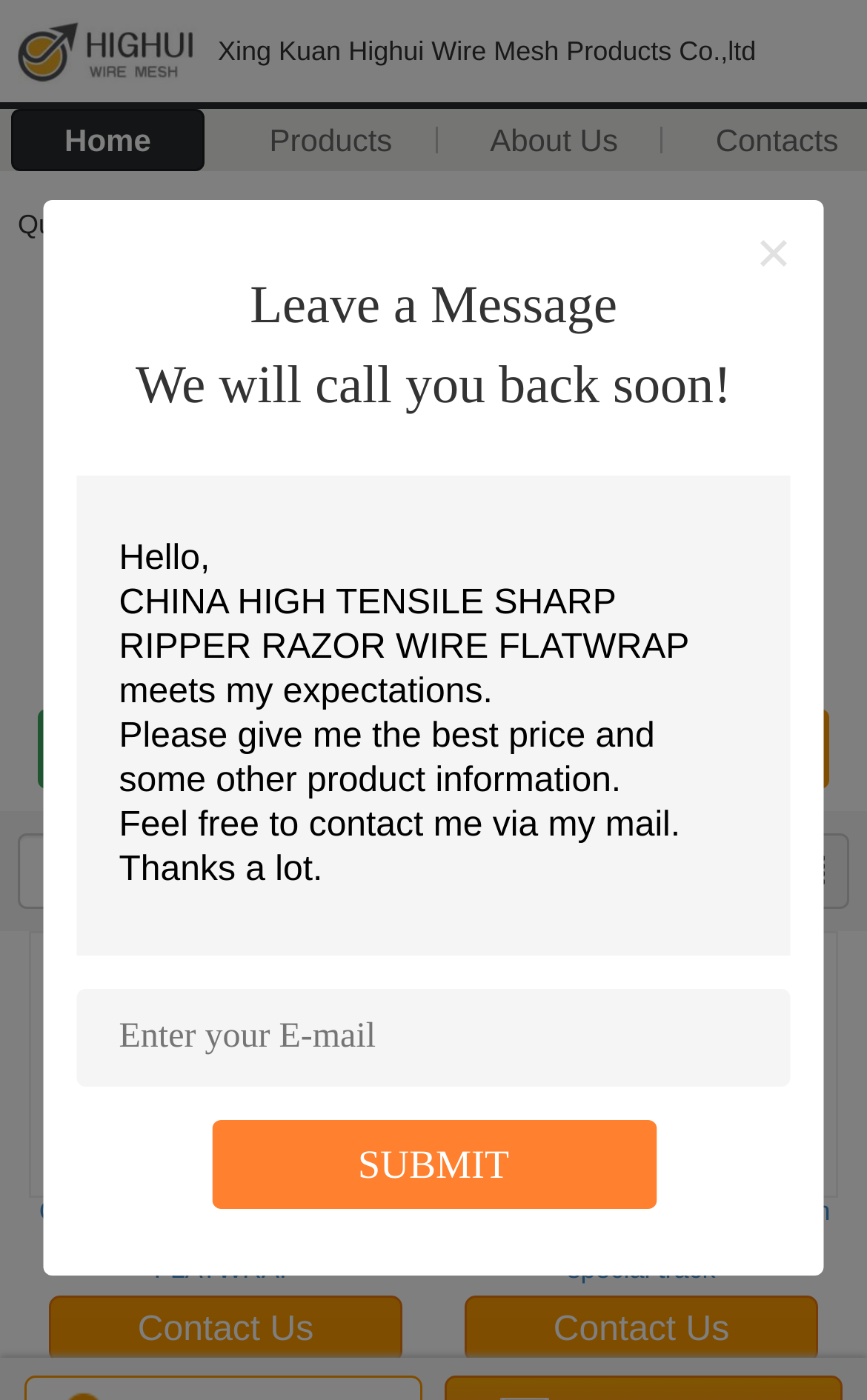Find the bounding box coordinates for the element that must be clicked to complete the instruction: "Search for products". The coordinates should be four float numbers between 0 and 1, indicated as [left, top, right, bottom].

[0.021, 0.595, 0.838, 0.649]